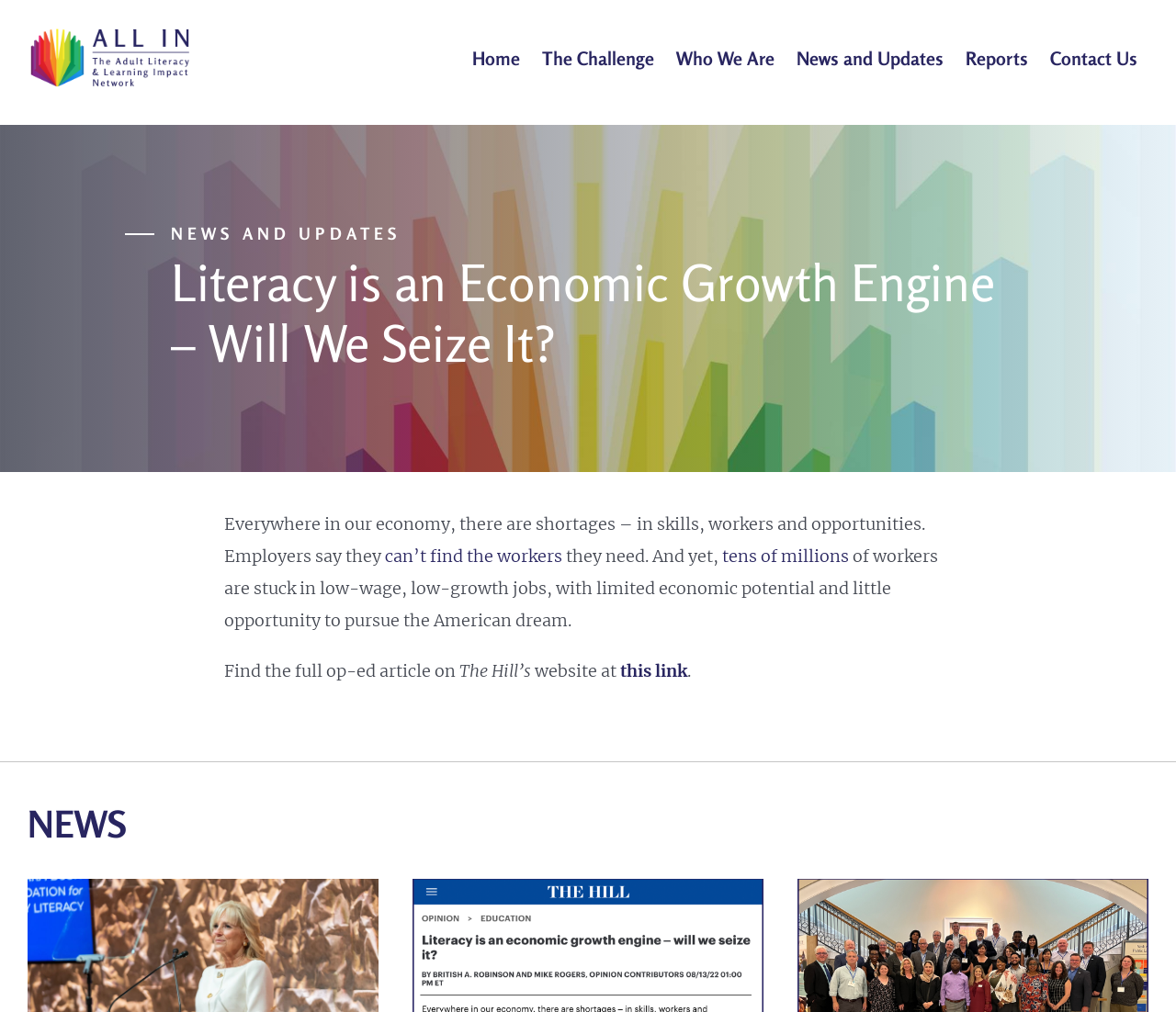Please provide the bounding box coordinates for the element that needs to be clicked to perform the following instruction: "read the full op-ed article". The coordinates should be given as four float numbers between 0 and 1, i.e., [left, top, right, bottom].

[0.527, 0.652, 0.584, 0.673]